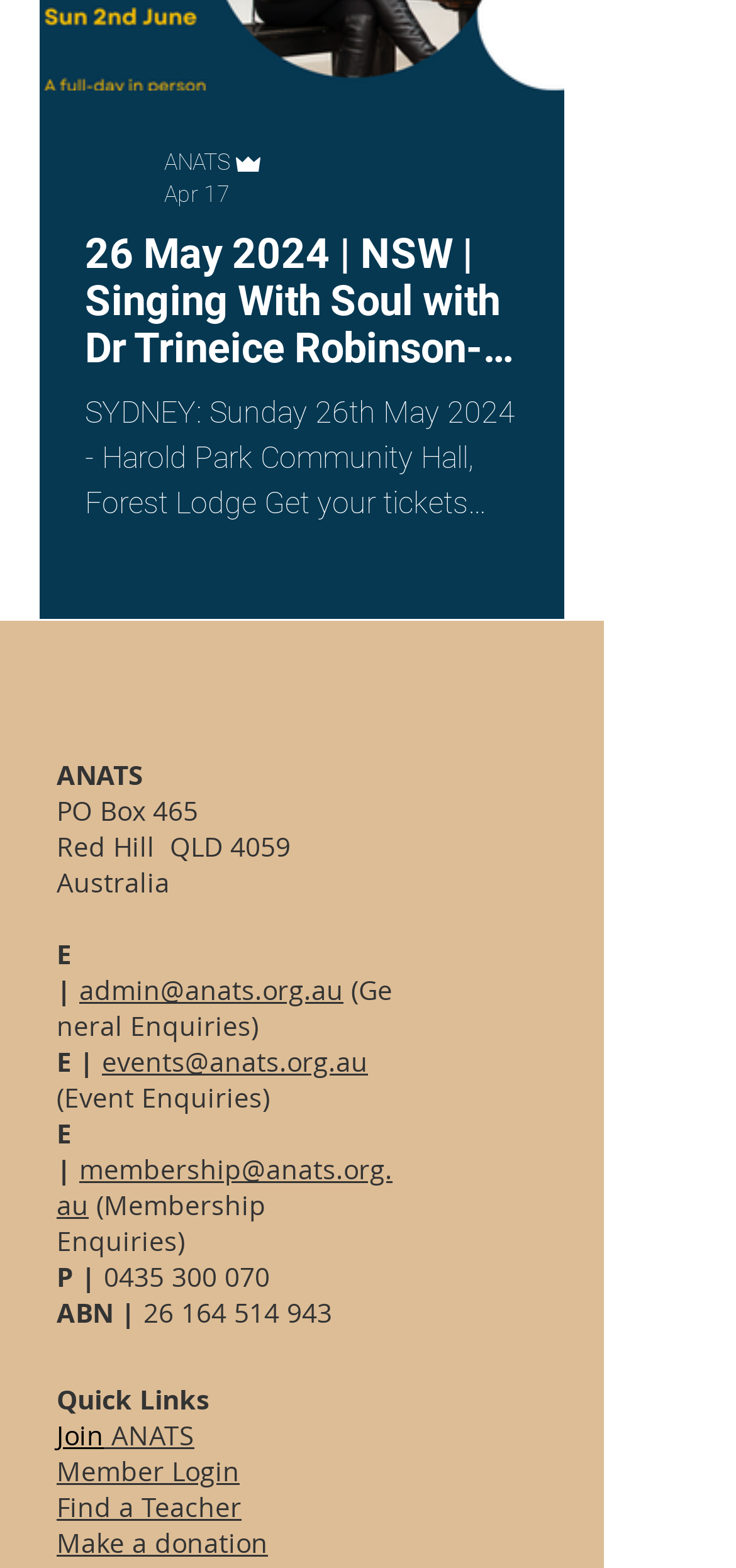Based on the element description: "Member Login", identify the UI element and provide its bounding box coordinates. Use four float numbers between 0 and 1, [left, top, right, bottom].

[0.077, 0.927, 0.326, 0.95]